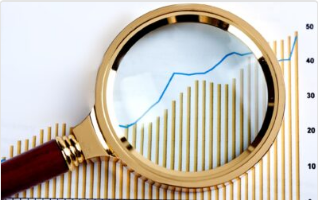Provide a comprehensive description of the image.

The image depicts a close-up view of a magnifying glass positioned over a line graph displaying economic data. The graph features vertical bars in a gold hue, with a blue line graph that trends upward, indicating positive growth. This visual metaphor effectively represents the analysis and scrutiny of economic forecasts, in this case pertaining to topics like the "Corporate Sustainability Due Diligence Directive (CSDDD)" and various European economic growth forecasts for 2024. The presence of the magnifying glass emphasizes the importance of examining and understanding economic trends in detail.